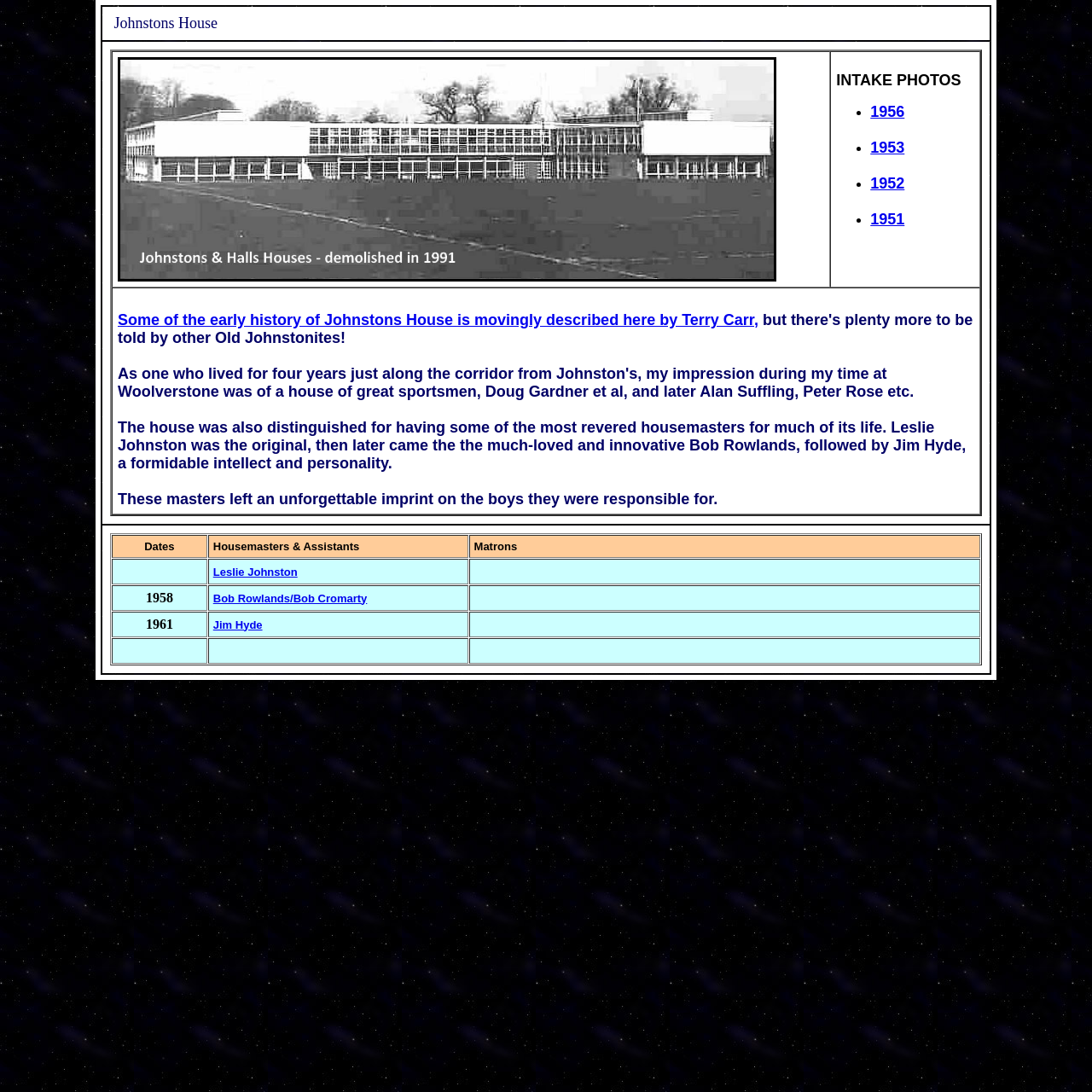Locate the bounding box coordinates of the element that needs to be clicked to carry out the instruction: "View Jim Hyde's profile". The coordinates should be given as four float numbers ranging from 0 to 1, i.e., [left, top, right, bottom].

[0.195, 0.566, 0.24, 0.578]